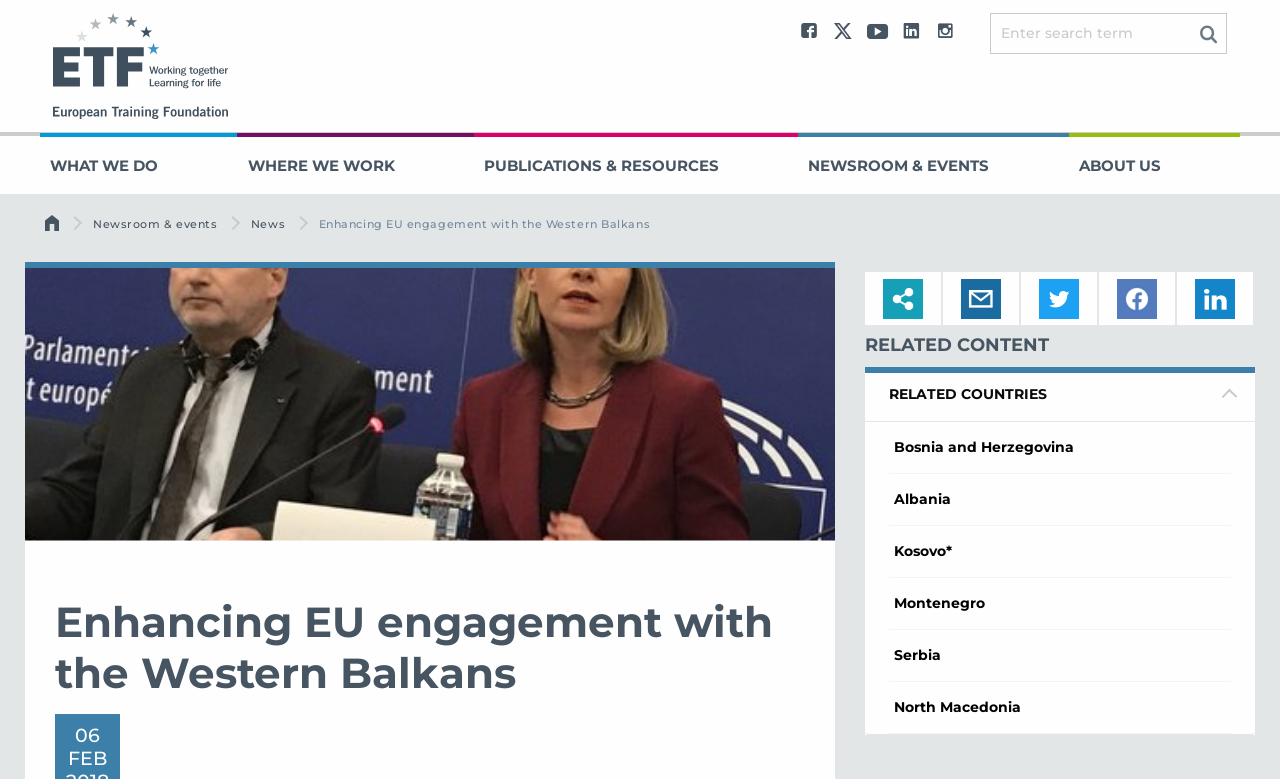Locate the bounding box coordinates of the clickable region necessary to complete the following instruction: "Share via Twitter". Provide the coordinates in the format of four float numbers between 0 and 1, i.e., [left, top, right, bottom].

[0.812, 0.358, 0.843, 0.409]